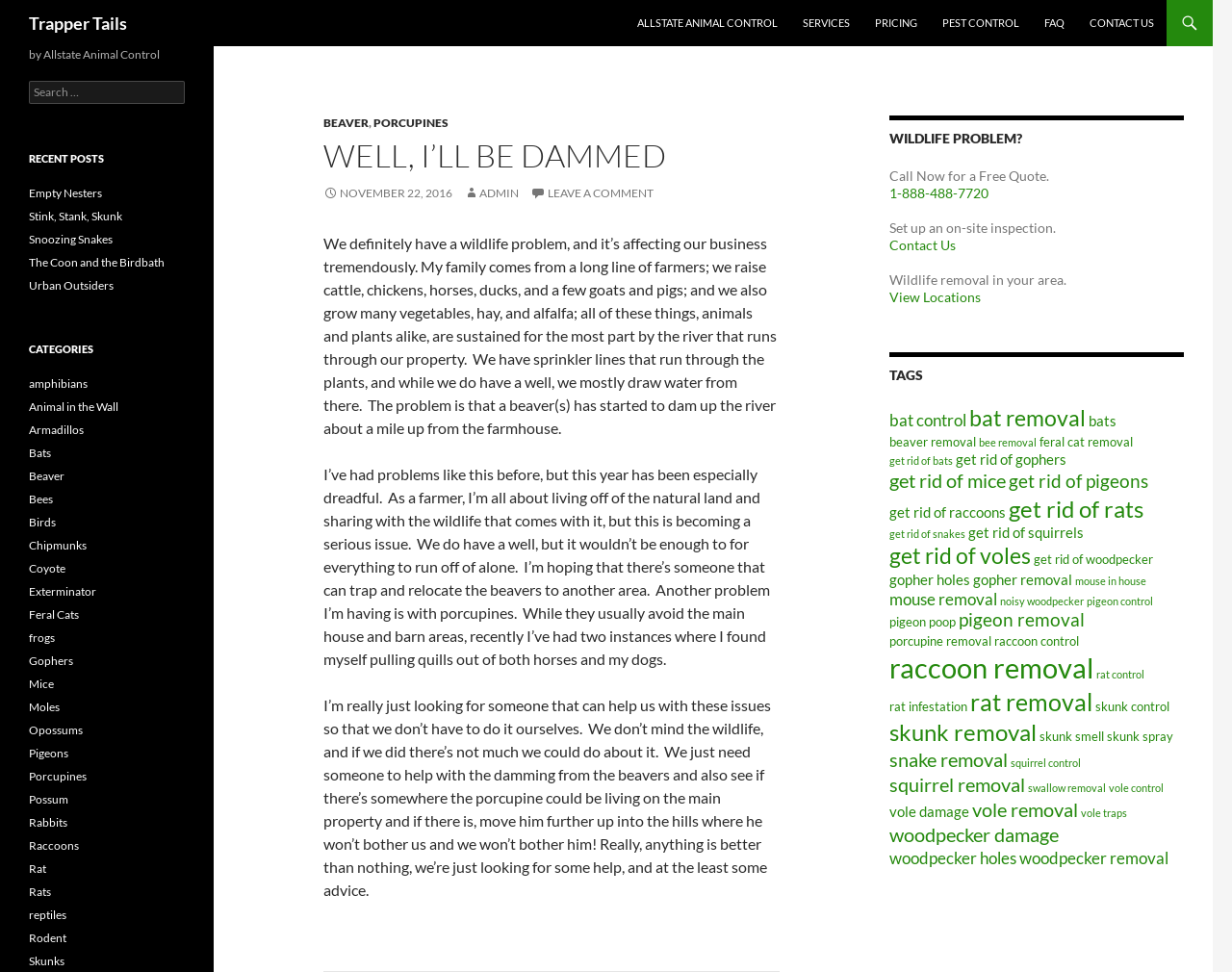Please find the bounding box coordinates of the element that needs to be clicked to perform the following instruction: "Click on 'ALLSTATE ANIMAL CONTROL'". The bounding box coordinates should be four float numbers between 0 and 1, represented as [left, top, right, bottom].

[0.508, 0.0, 0.641, 0.048]